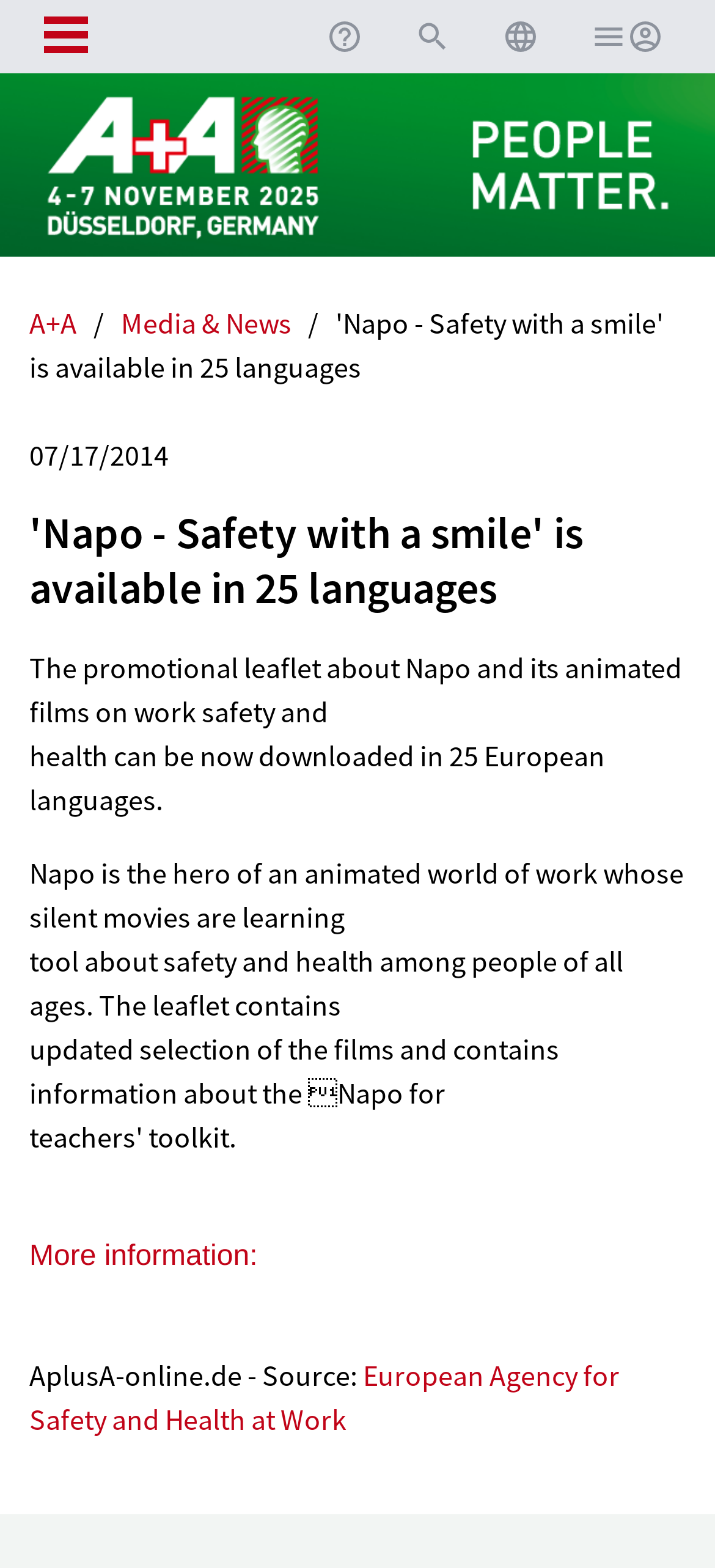Provide the bounding box coordinates for the specified HTML element described in this description: "More information:". The coordinates should be four float numbers ranging from 0 to 1, in the format [left, top, right, bottom].

[0.041, 0.792, 0.36, 0.811]